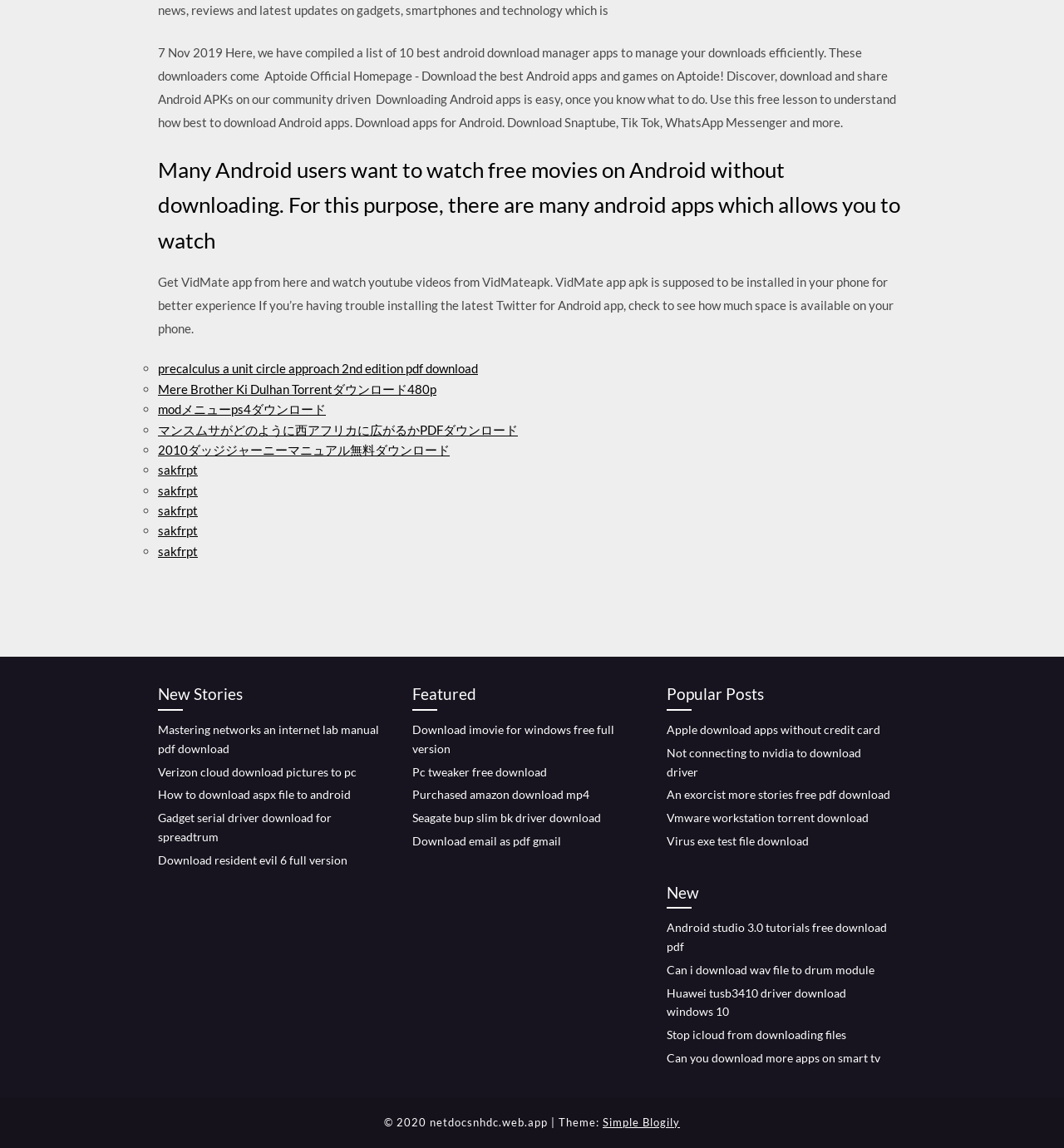Identify the bounding box for the described UI element: "Mere Brother Ki Dulhan Torrentダウンロード480p".

[0.148, 0.332, 0.41, 0.345]